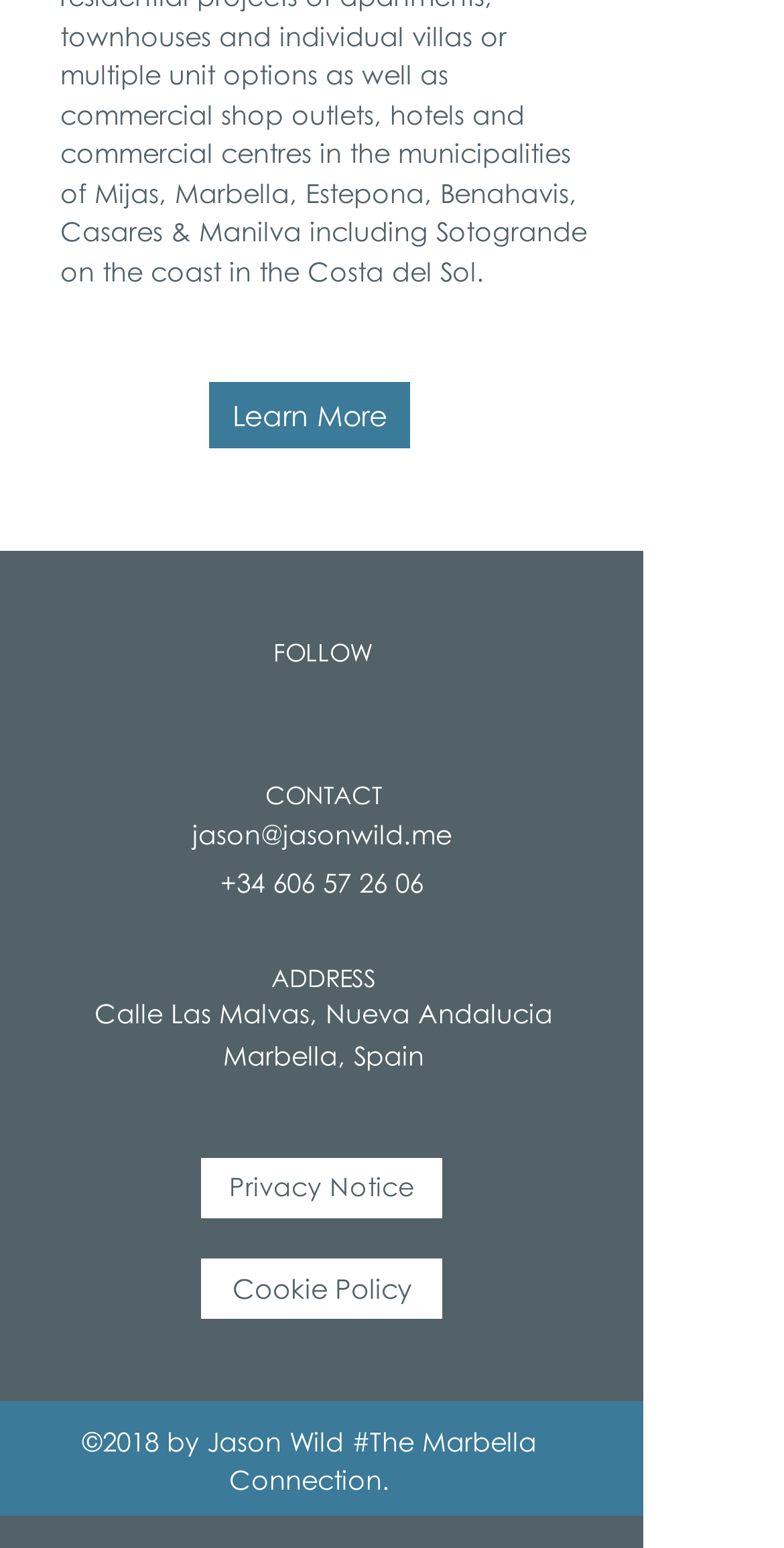Reply to the question with a single word or phrase:
What is the address?

Calle Las Malvas, Nueva Andalucia, Marbella, Spain